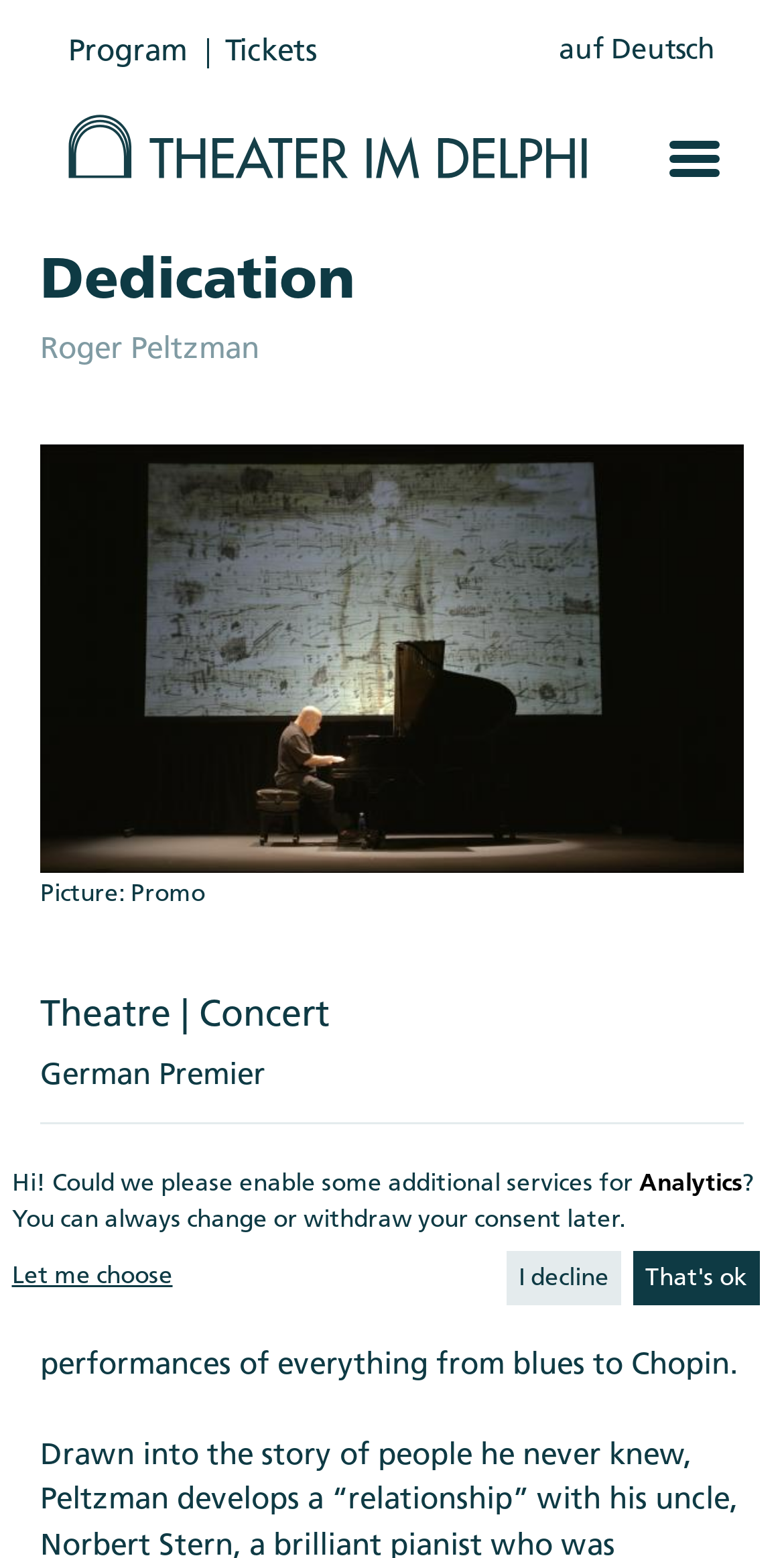Respond with a single word or phrase to the following question:
How many links are in the top navigation?

3